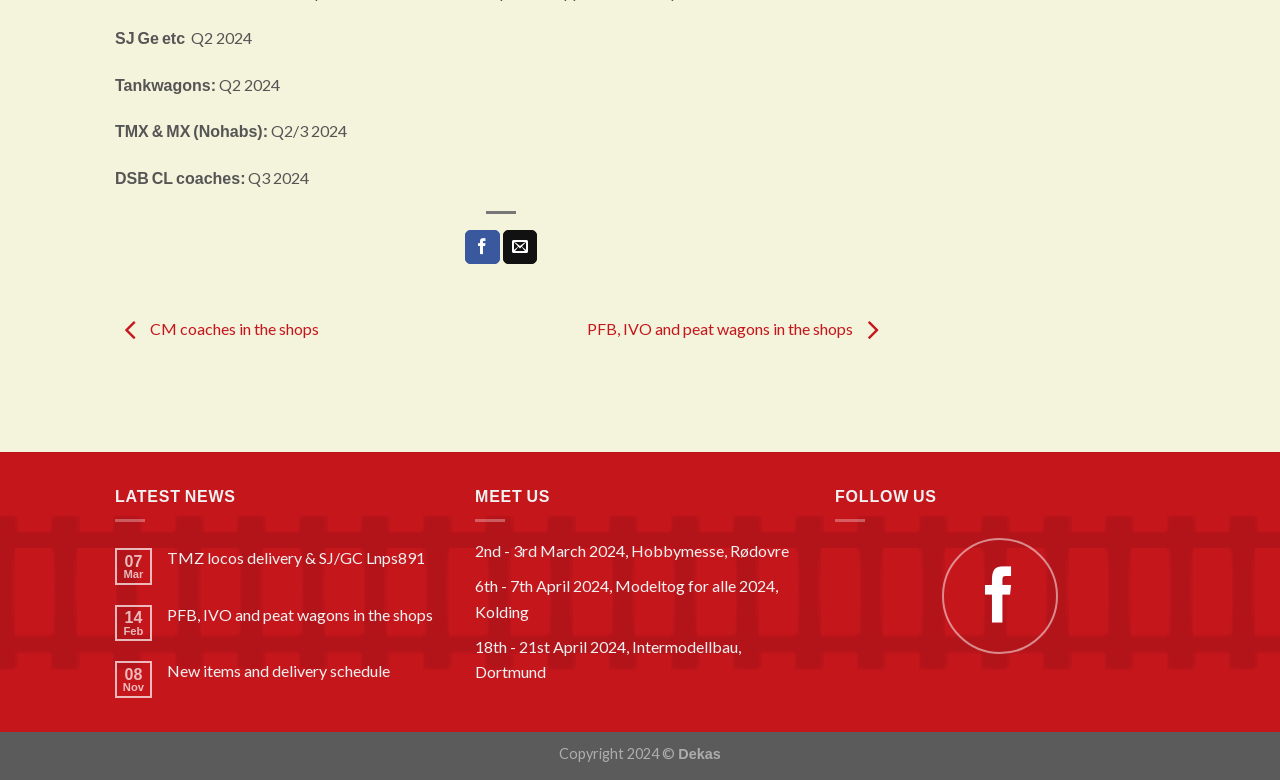Please specify the bounding box coordinates of the clickable region necessary for completing the following instruction: "View TMZ locos delivery & SJ/GC Lnps891". The coordinates must consist of four float numbers between 0 and 1, i.e., [left, top, right, bottom].

[0.13, 0.702, 0.348, 0.727]